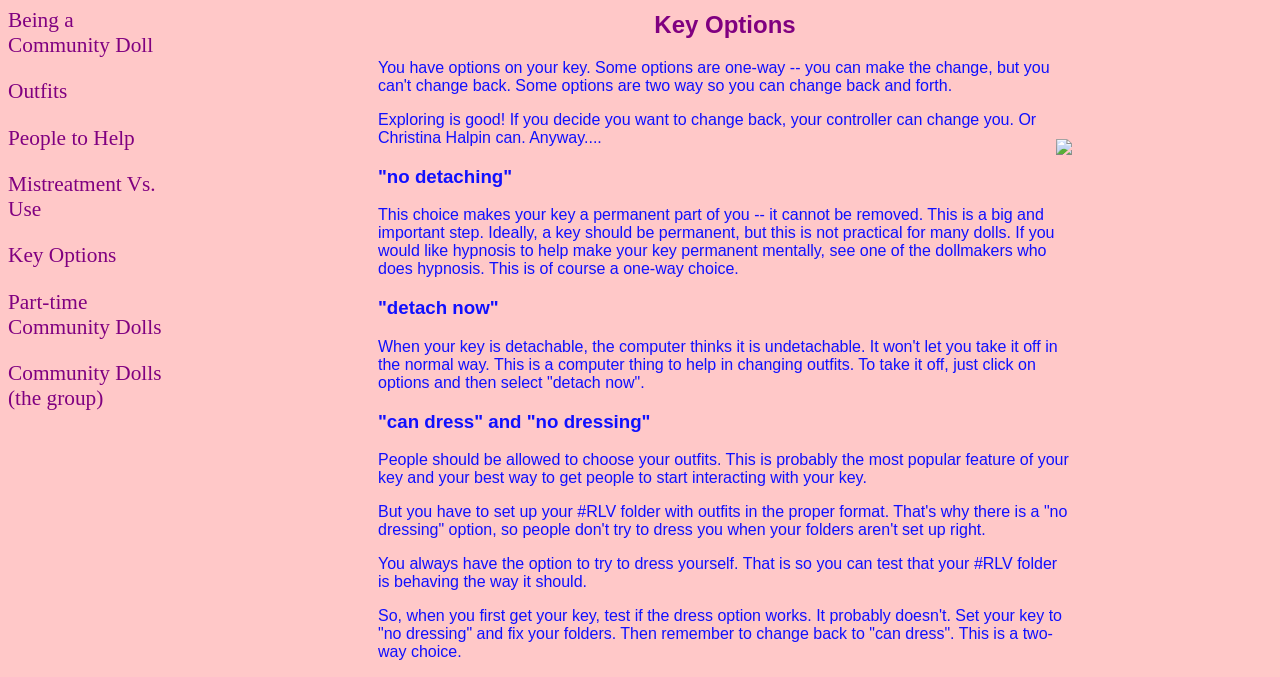Identify the bounding box coordinates for the UI element mentioned here: "Travel Tips". Provide the coordinates as four float values between 0 and 1, i.e., [left, top, right, bottom].

None